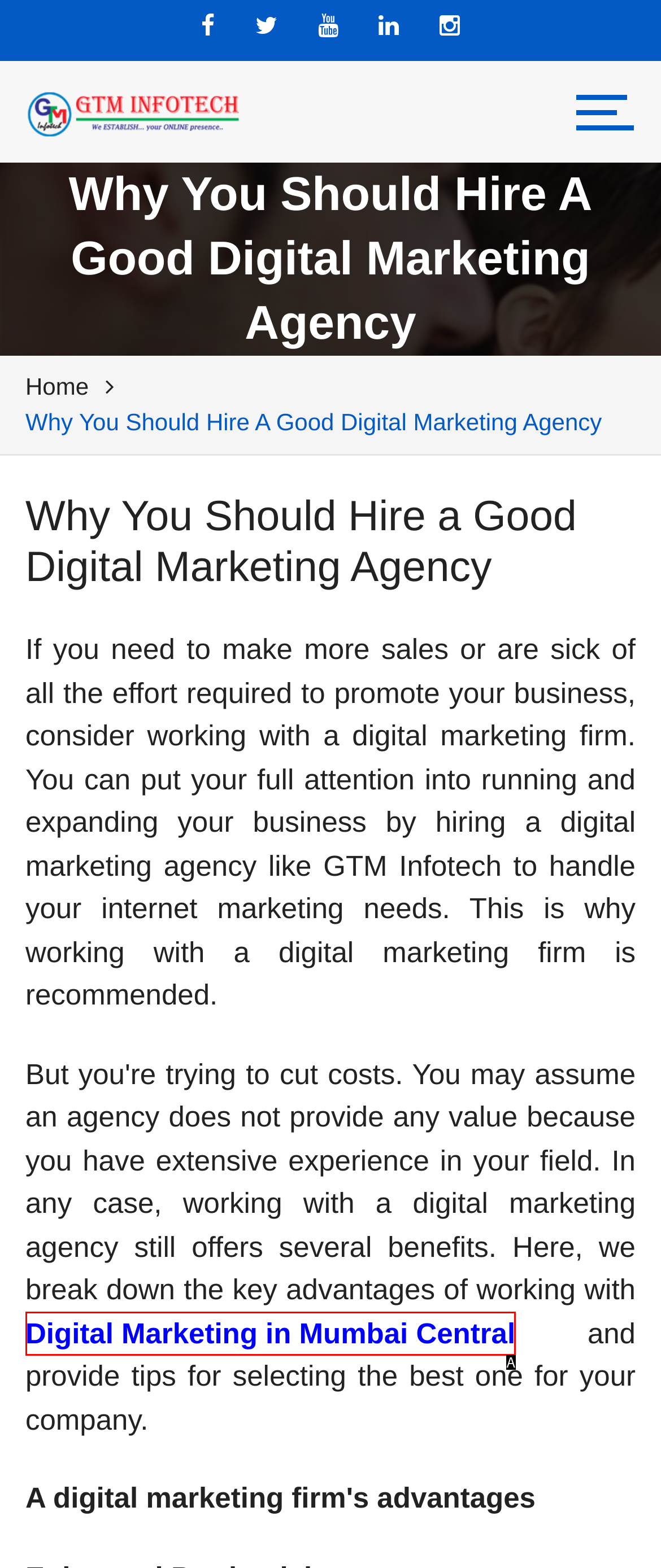Based on the description: Digital Marketing in Mumbai Central, identify the matching HTML element. Reply with the letter of the correct option directly.

A